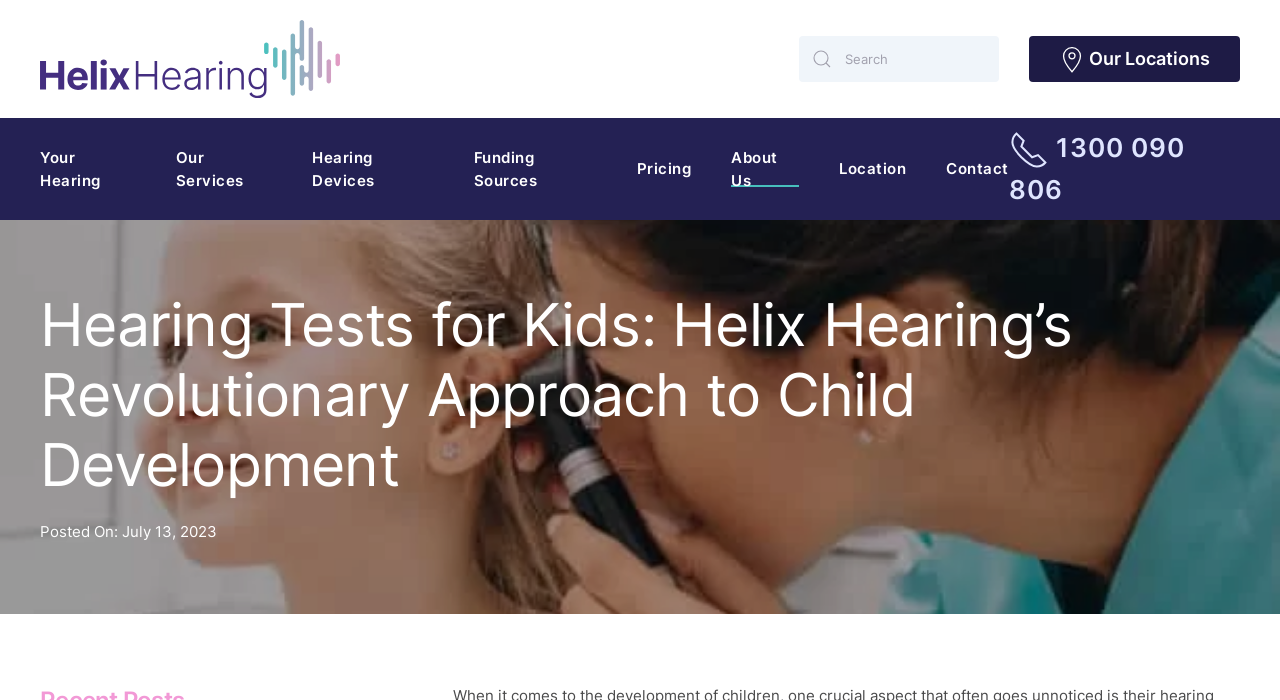What is the phone number to contact Helix Hearing?
Please provide a comprehensive answer to the question based on the webpage screenshot.

The phone number to contact Helix Hearing is located at the top-right corner of the webpage, with the bounding box coordinates [0.788, 0.188, 0.925, 0.292]. The link element with the text '1300 090 806' is likely the phone number to contact the company.